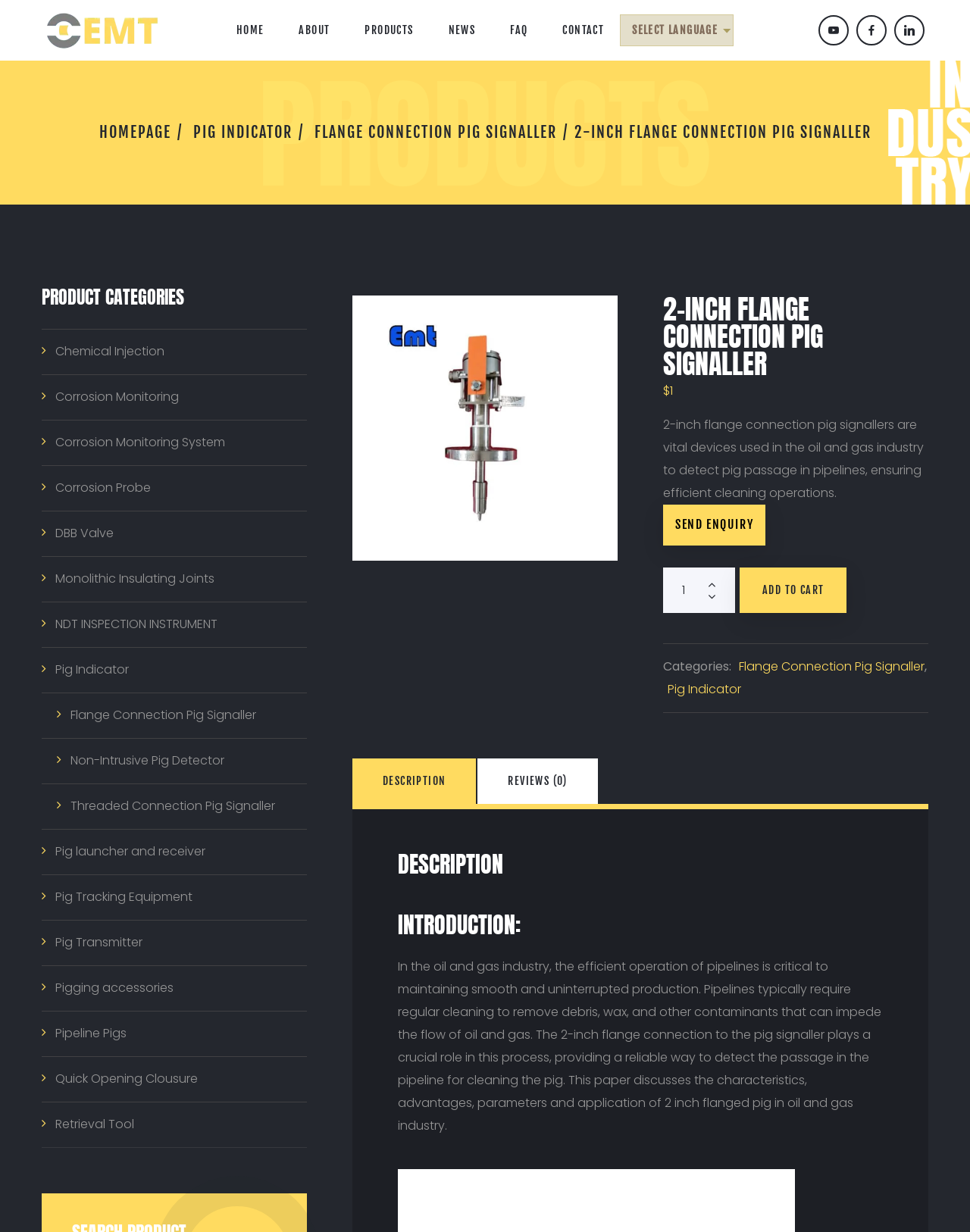Can you find the bounding box coordinates for the element that needs to be clicked to execute this instruction: "Click on the HOME link"? The coordinates should be given as four float numbers between 0 and 1, i.e., [left, top, right, bottom].

[0.244, 0.0, 0.272, 0.049]